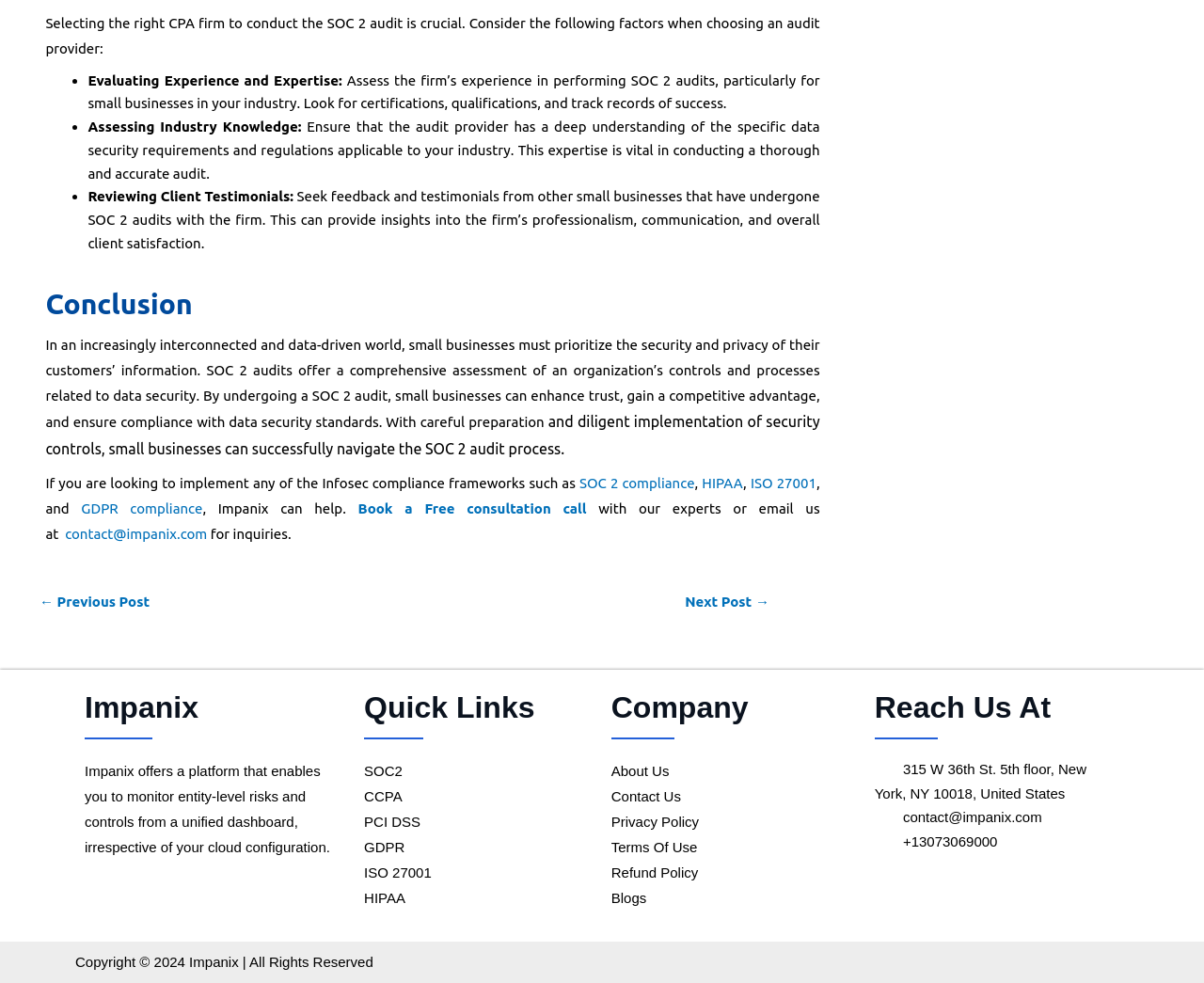What is Impanix?
From the image, respond using a single word or phrase.

A platform for entity-level risks and controls